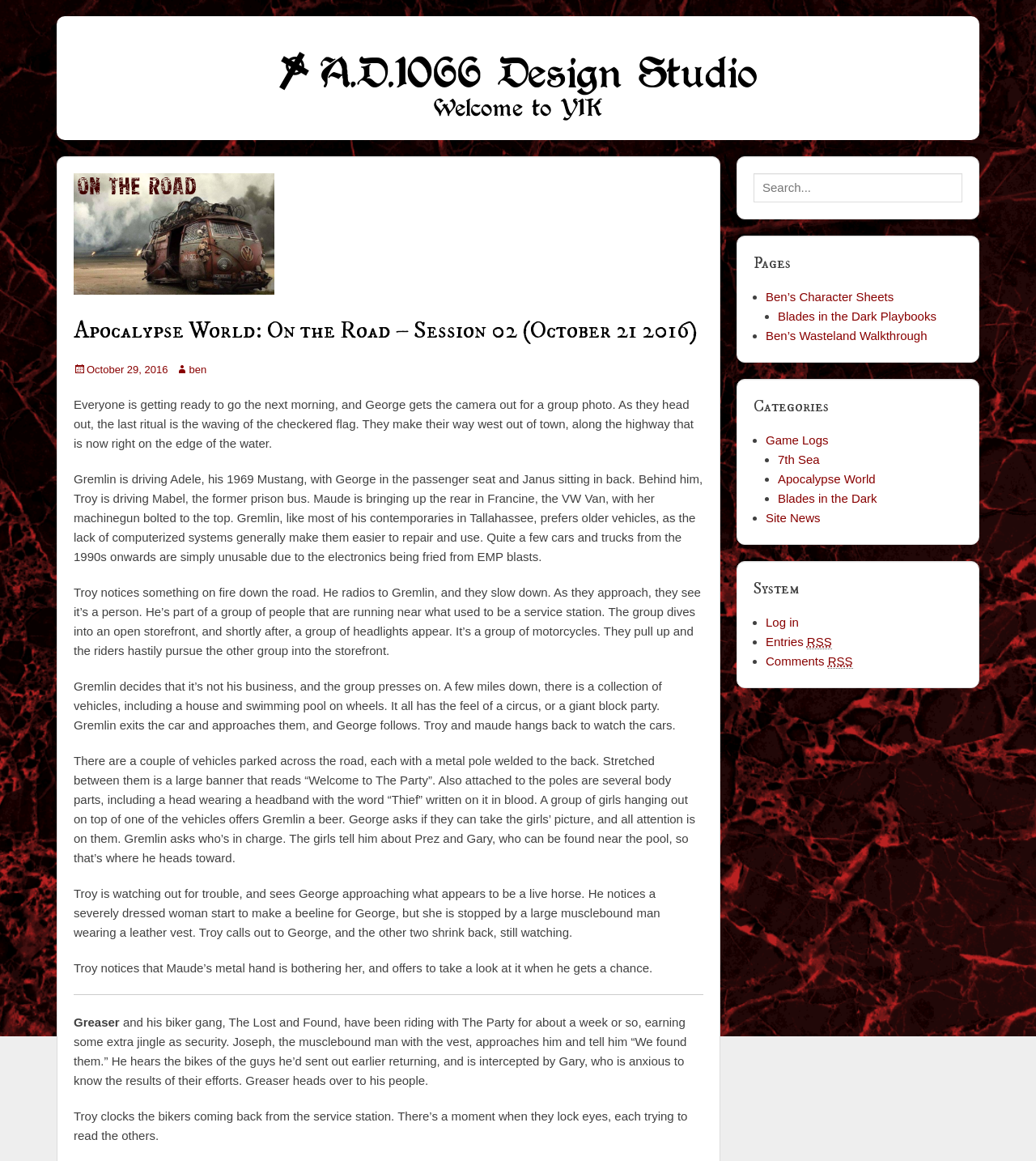Please specify the bounding box coordinates of the clickable region necessary for completing the following instruction: "Click on the 'ENS 186 Visa' link". The coordinates must consist of four float numbers between 0 and 1, i.e., [left, top, right, bottom].

None